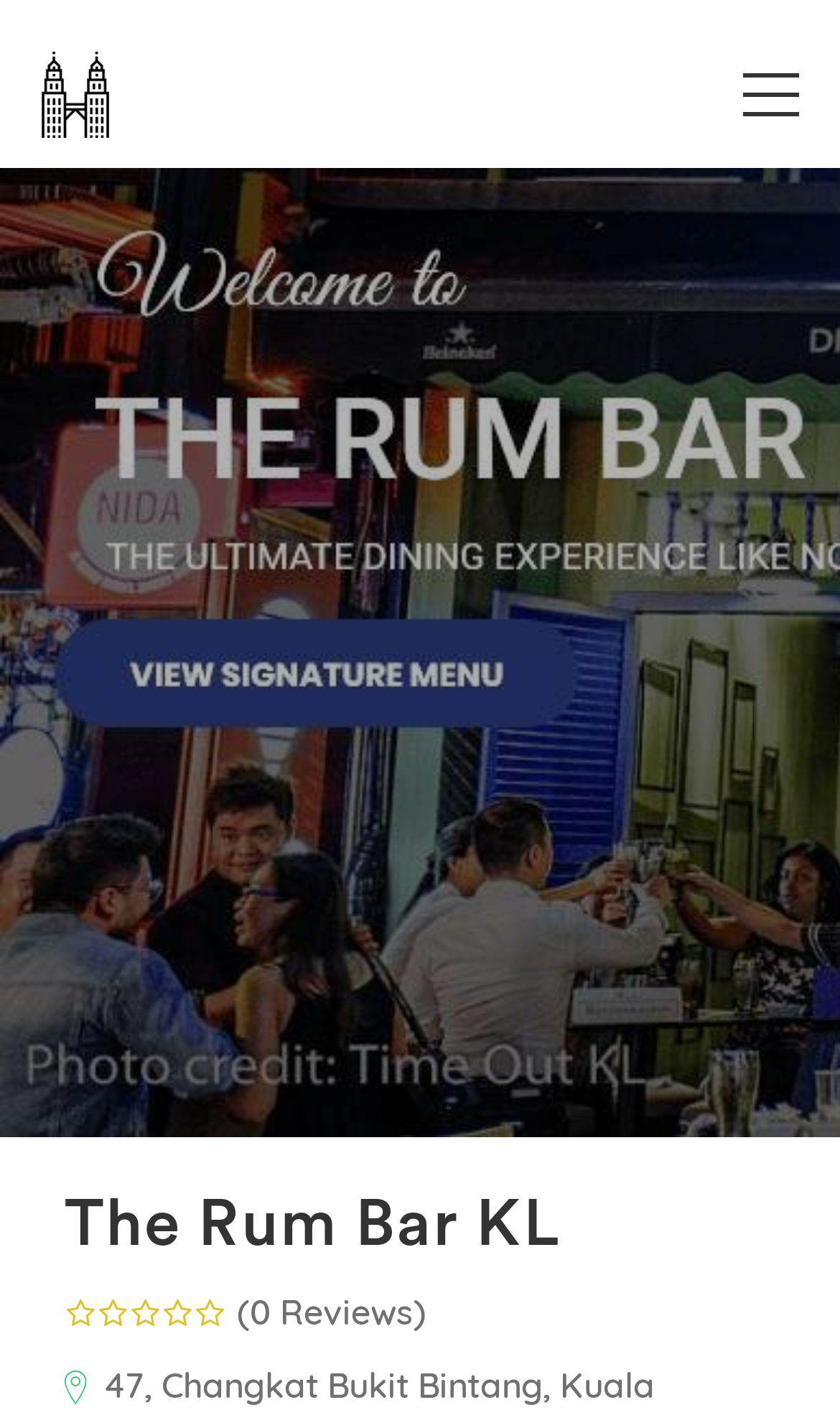What is the position of the business name on the webpage?
Please look at the screenshot and answer in one word or a short phrase.

Top center